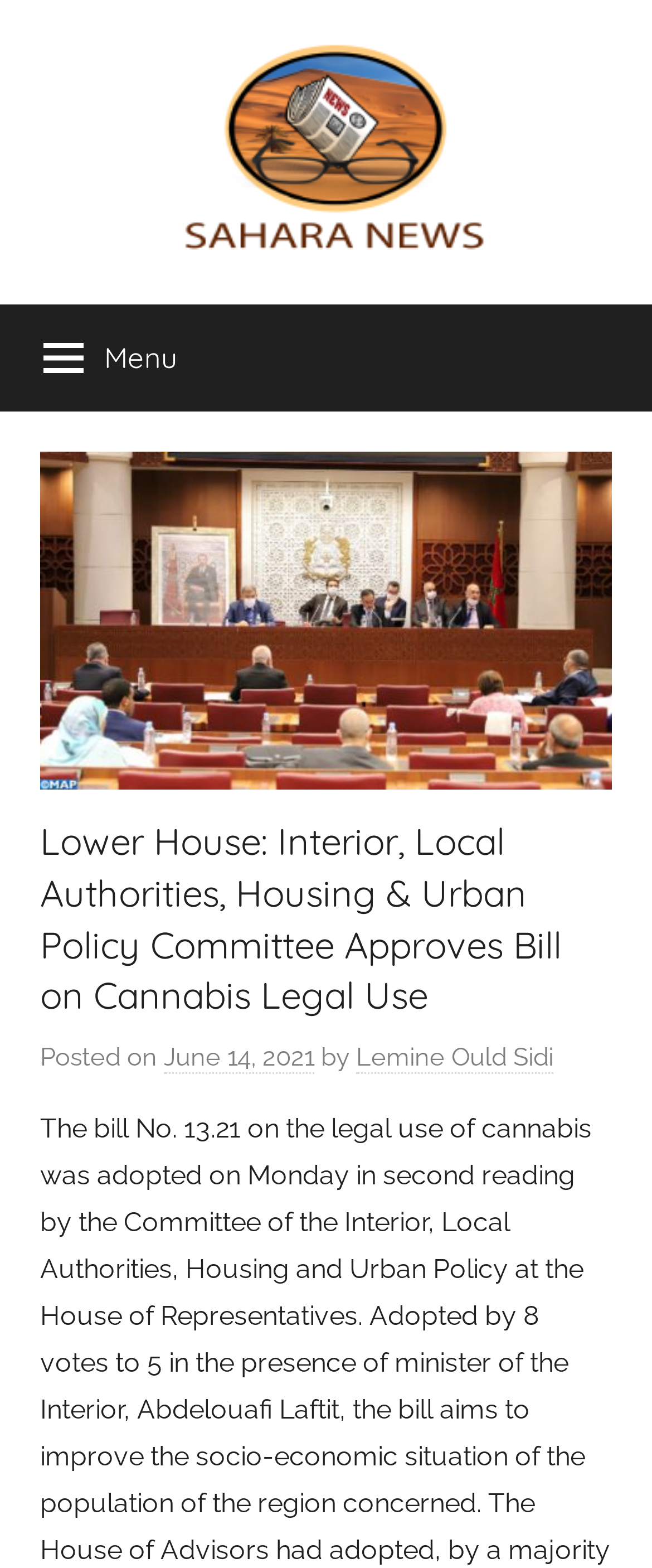Extract the bounding box coordinates for the UI element described as: "Menu".

[0.0, 0.194, 0.338, 0.262]